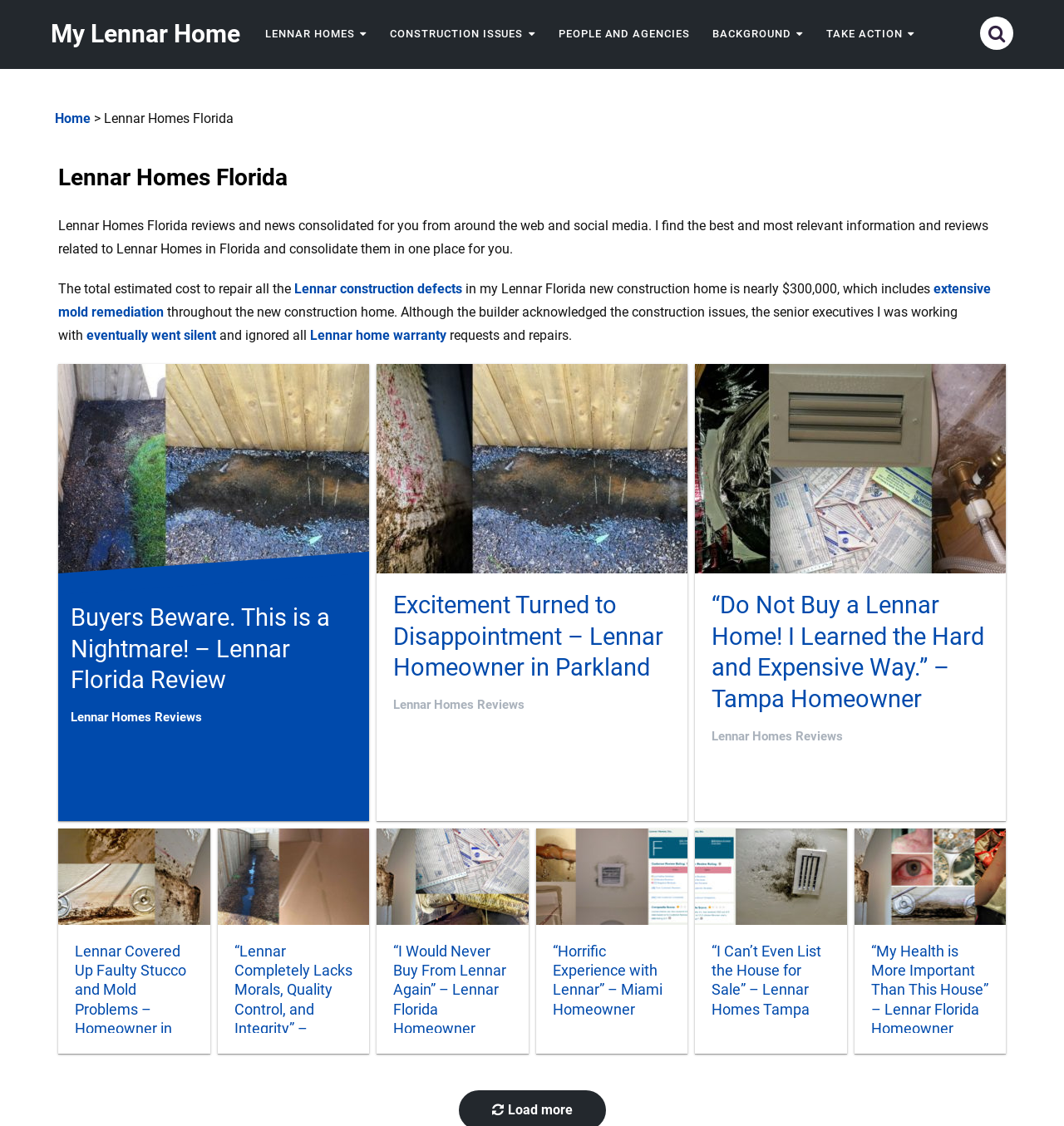Please locate the bounding box coordinates of the element that should be clicked to complete the given instruction: "Read the 'Terms & Conditions' page".

None